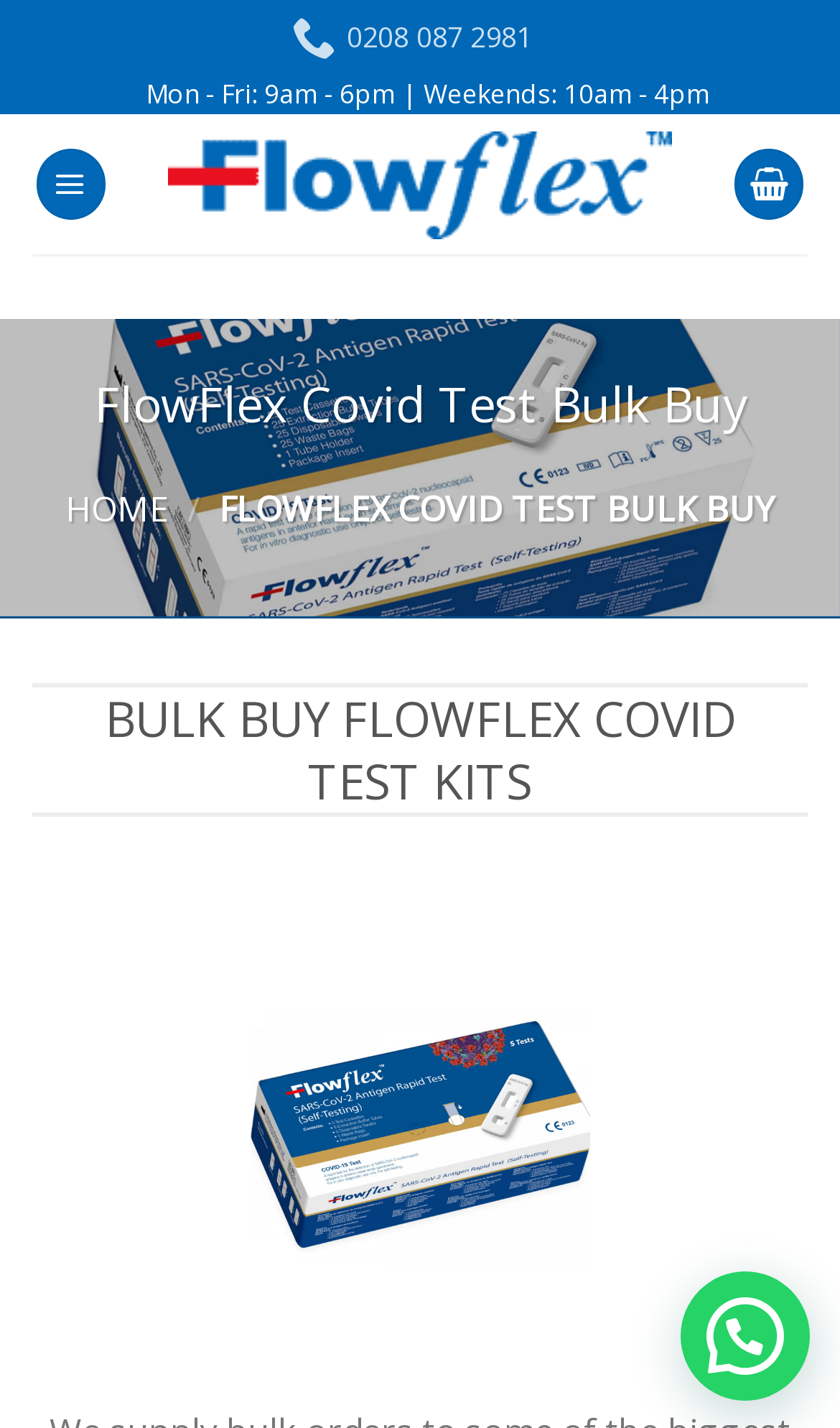Can you find the bounding box coordinates for the UI element given this description: "0208 087 2981"? Provide the coordinates as four float numbers between 0 and 1: [left, top, right, bottom].

[0.348, 0.0, 0.634, 0.051]